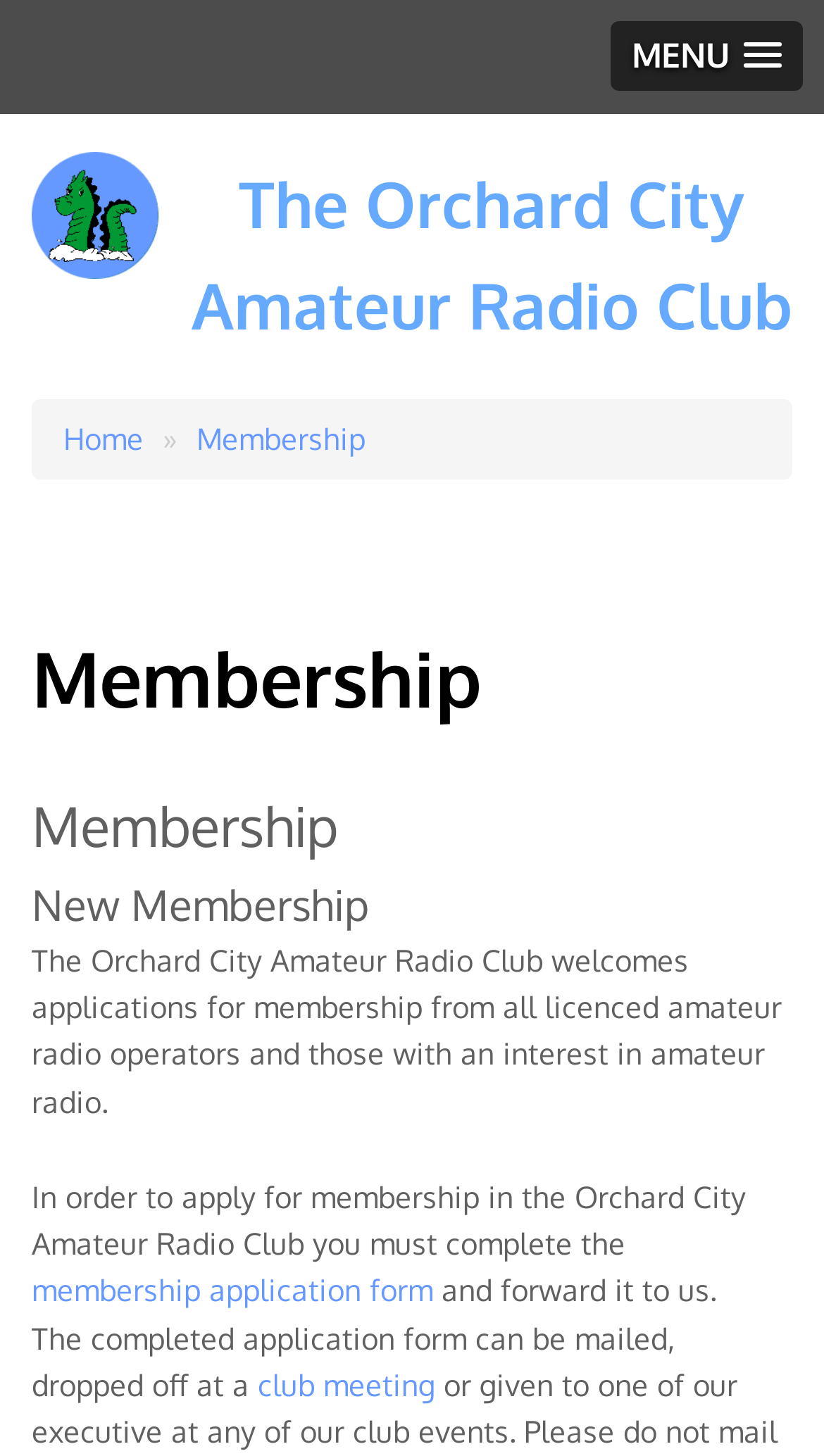Describe all the key features and sections of the webpage thoroughly.

The webpage is about the membership of The Orchard City Amateur Radio Club. At the top right corner, there is a "MENU" button. Below it, on the top left, there is a "Home" link accompanied by a "Home" image. The club's name, "The Orchard City Amateur Radio Club", is displayed prominently in a heading element.

Below the club's name, there is a breadcrumb navigation section with links to "Home" and "Membership". The "Membership" section is divided into subheadings, including "Membership" and "New Membership". 

The main content of the webpage is a paragraph of text that explains the membership application process. It welcomes licensed amateur radio operators and those with an interest in amateur radio to apply for membership. The text is followed by a link to the "membership application form" and instructions on how to submit the completed form.

There is also a mention of submitting the application form at a "club meeting", which is linked to more information. Overall, the webpage provides information and resources for individuals interested in joining The Orchard City Amateur Radio Club.